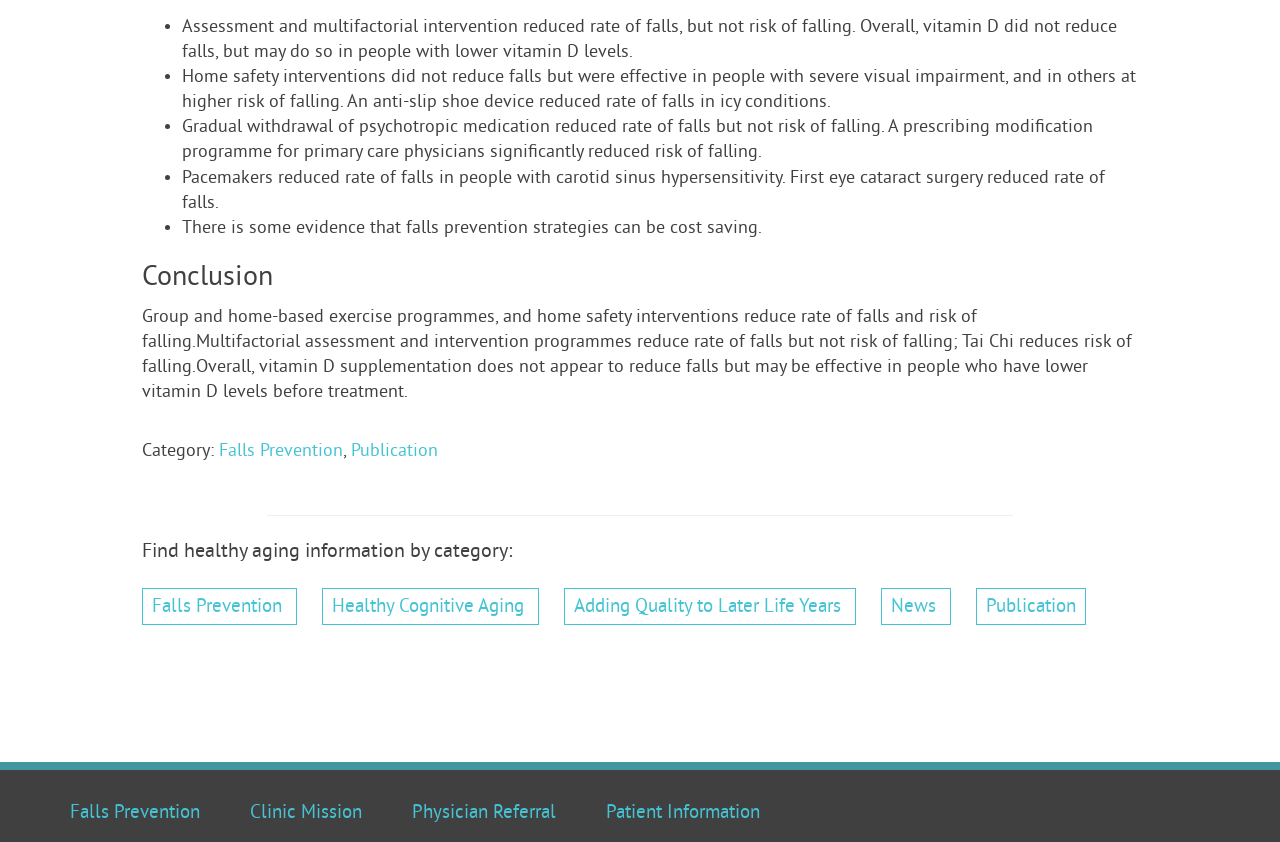Provide the bounding box coordinates of the HTML element this sentence describes: "Healthy Cognitive Aging".

[0.26, 0.707, 0.41, 0.735]